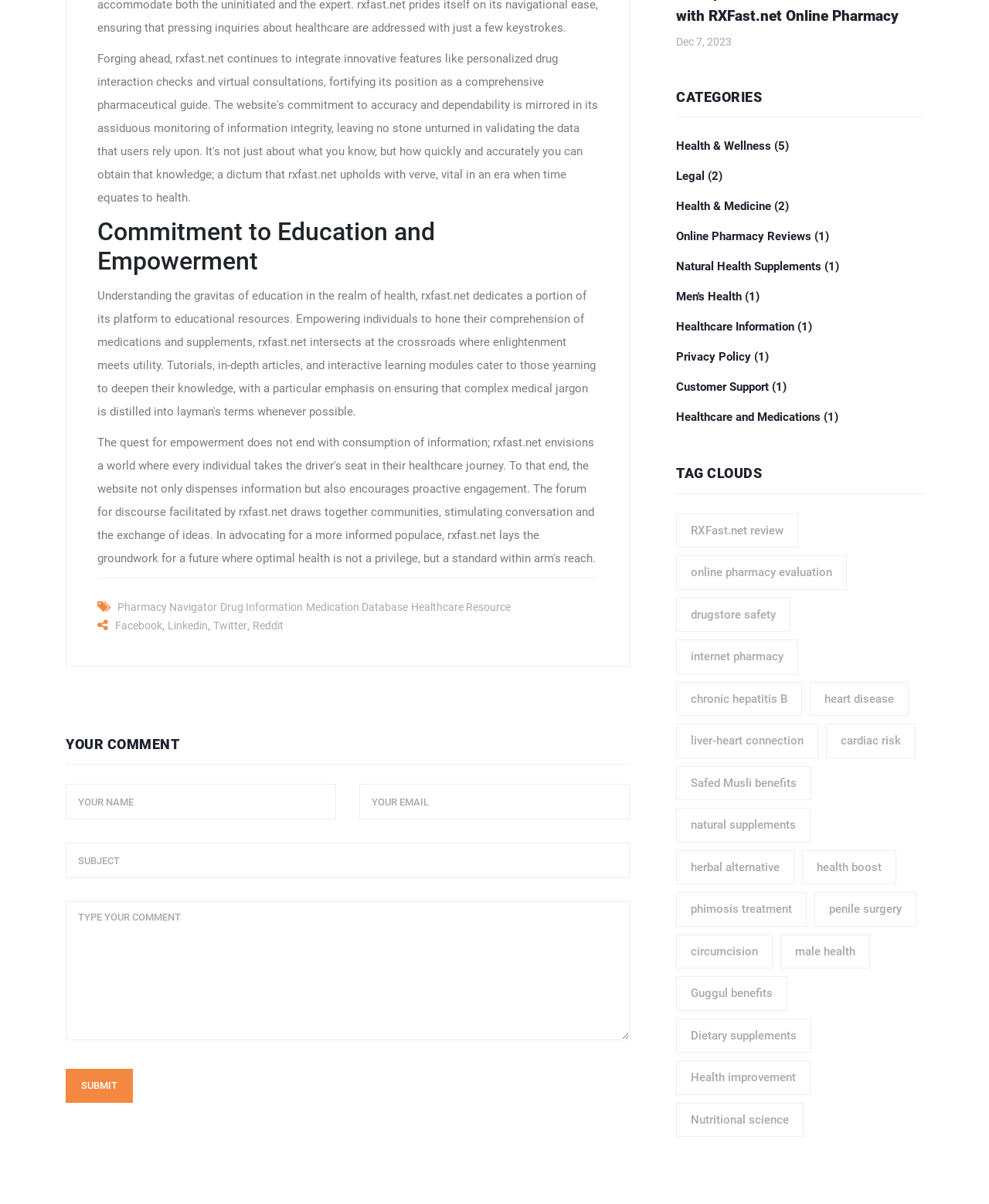Bounding box coordinates must be specified in the format (top-left x, top-left y, bottom-right x, bottom-right y). All values should be floating point numbers between 0 and 1. What are the bounding box coordinates of the UI element described as: Nutritional science

[0.684, 0.916, 0.812, 0.944]